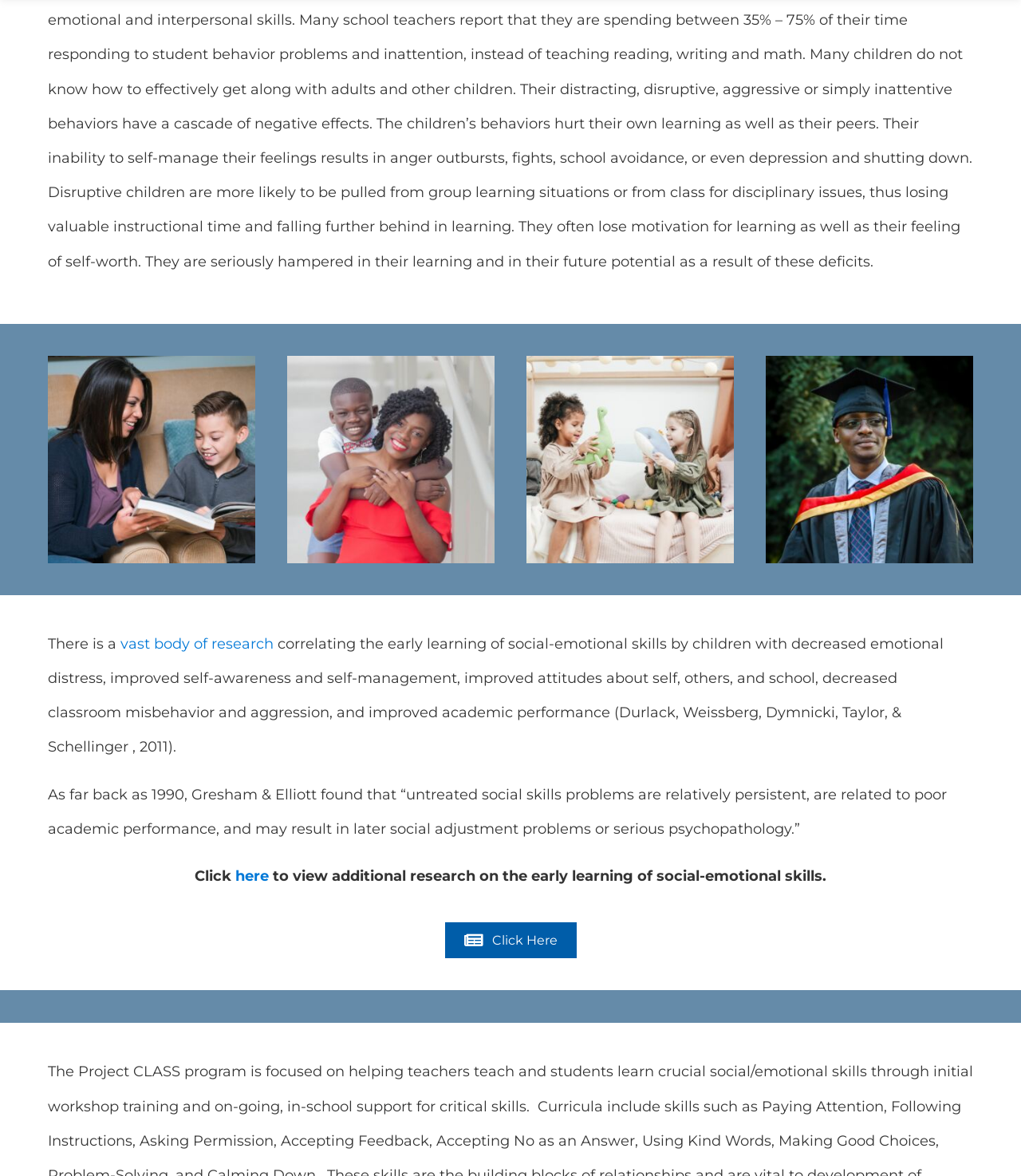Look at the image and answer the question in detail:
What type of image is displayed at the top of the webpage?

The top of the webpage features an image labeled 'Resource Library', which may be a logo or icon representing a collection of resources related to social-emotional skills.